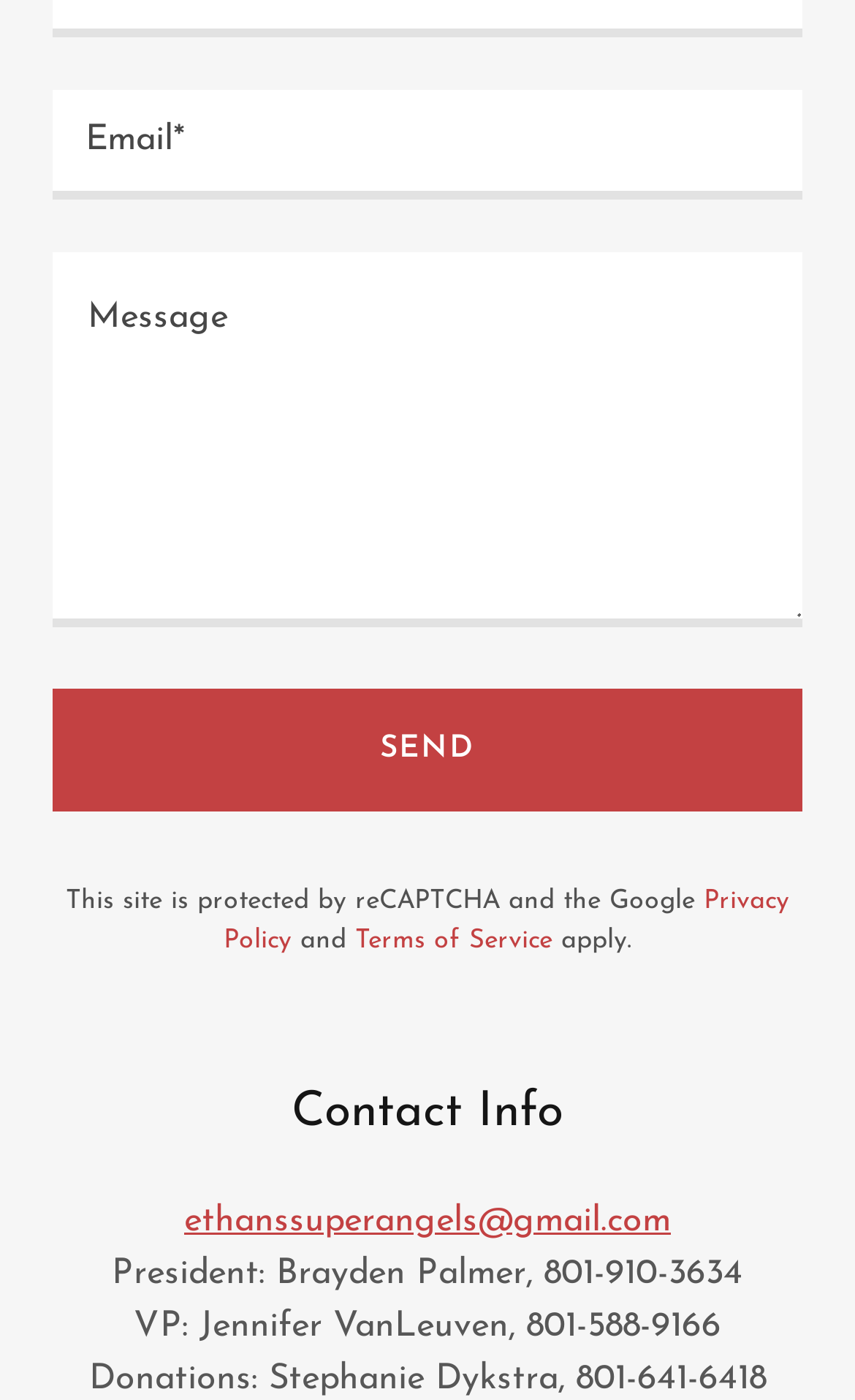What is the email address of the organization?
Based on the visual, give a brief answer using one word or a short phrase.

ethanssuperangels@gmail.com